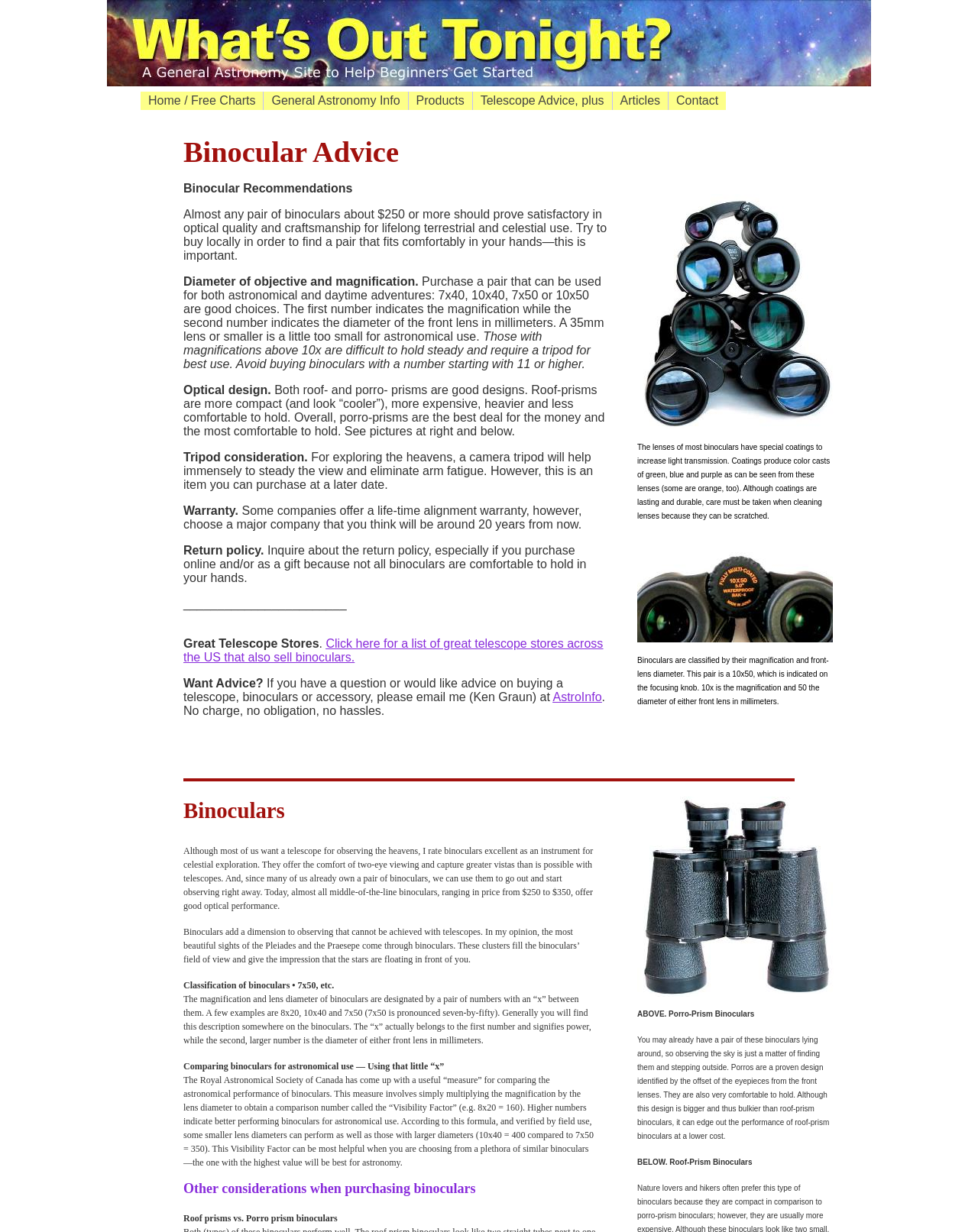Carefully examine the image and provide an in-depth answer to the question: What is the purpose of special coatings on binocular lenses?

The webpage explains that the lenses of most binoculars have special coatings to increase light transmission, which can produce color casts of green, blue, and purple.